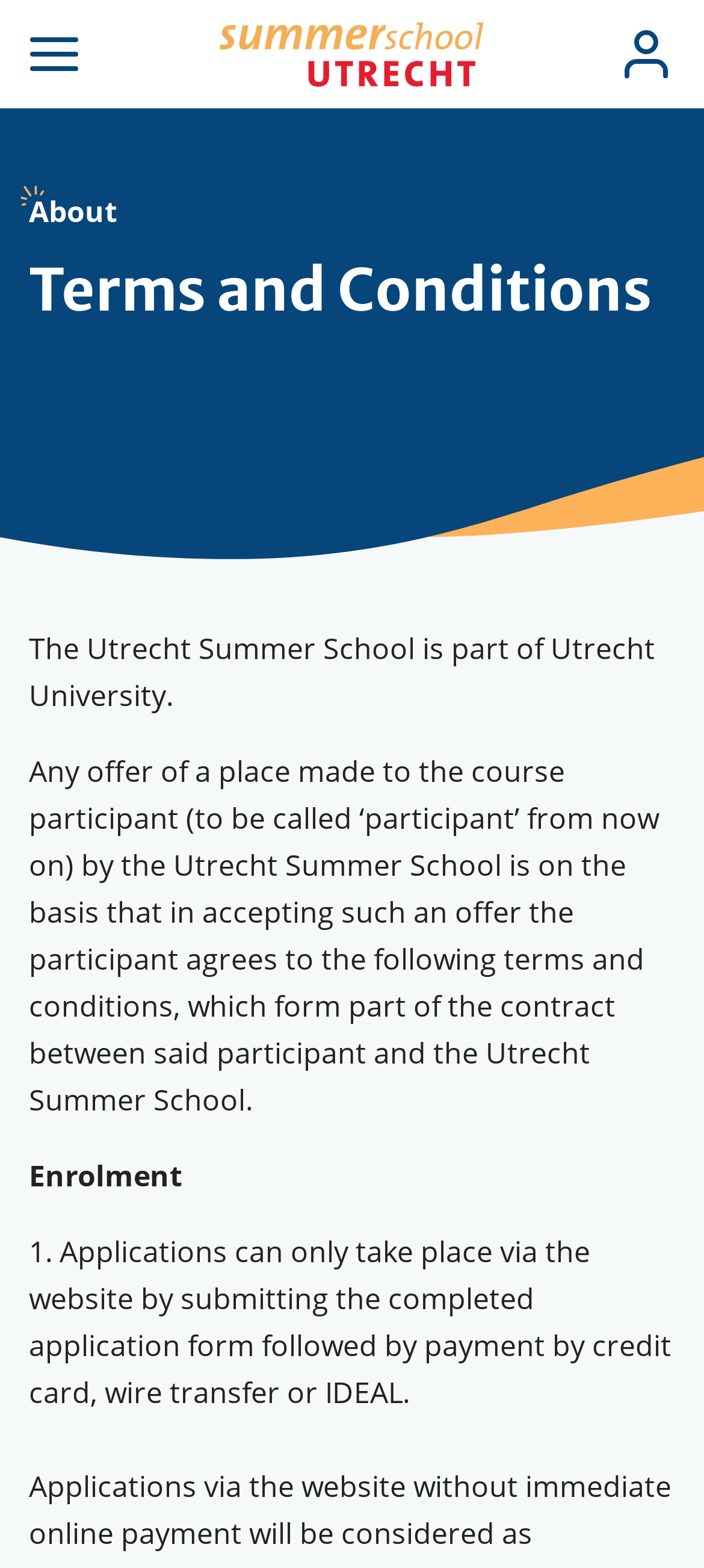Identify the bounding box coordinates for the UI element that matches this description: "Log in".

[0.877, 0.016, 0.959, 0.053]